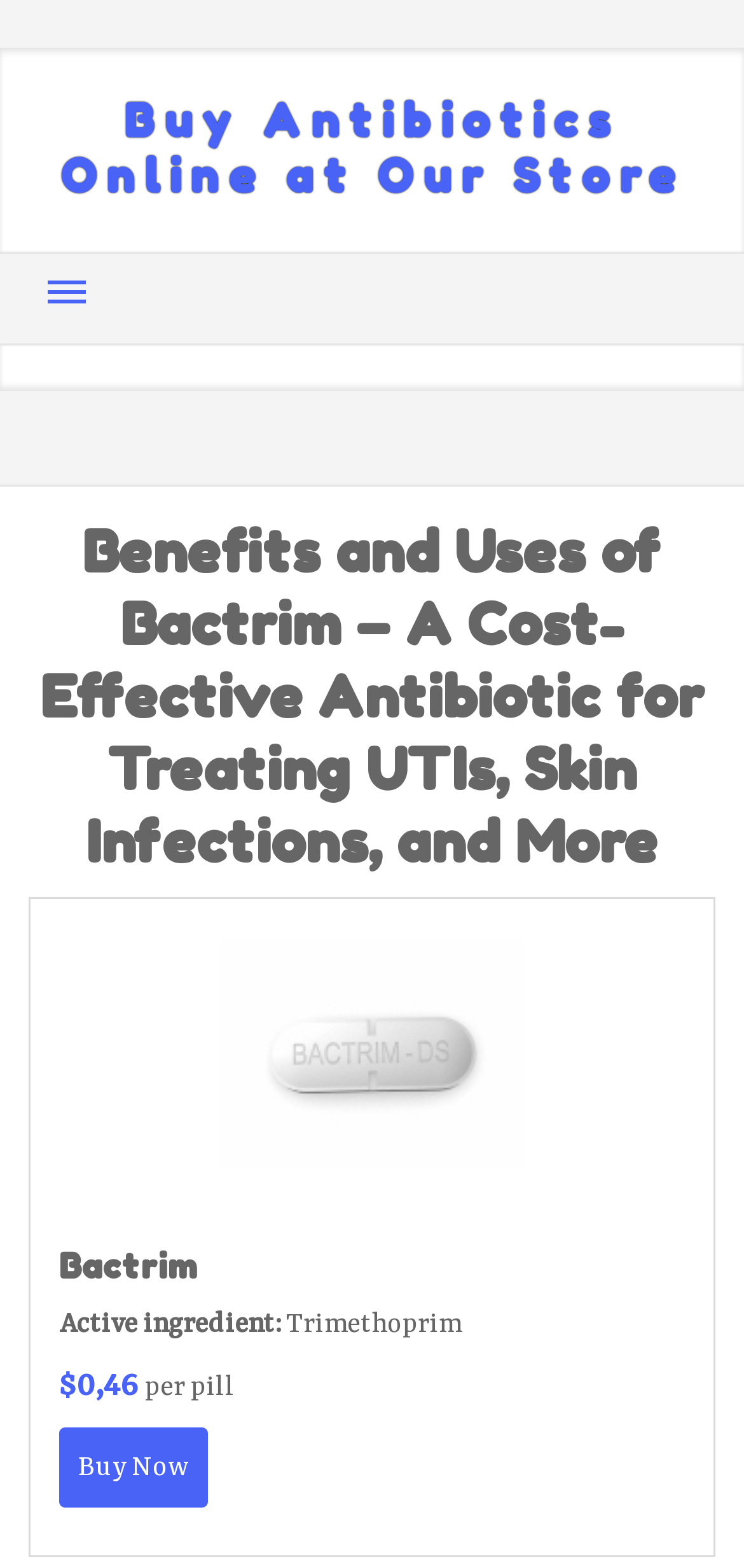What is the purpose of the 'Buy Now' button?
Please provide a comprehensive answer based on the details in the screenshot.

I inferred the answer by looking at the 'Buy Now' button and its proximity to the price and product information on the webpage, suggesting that it is a call-to-action to purchase the product.